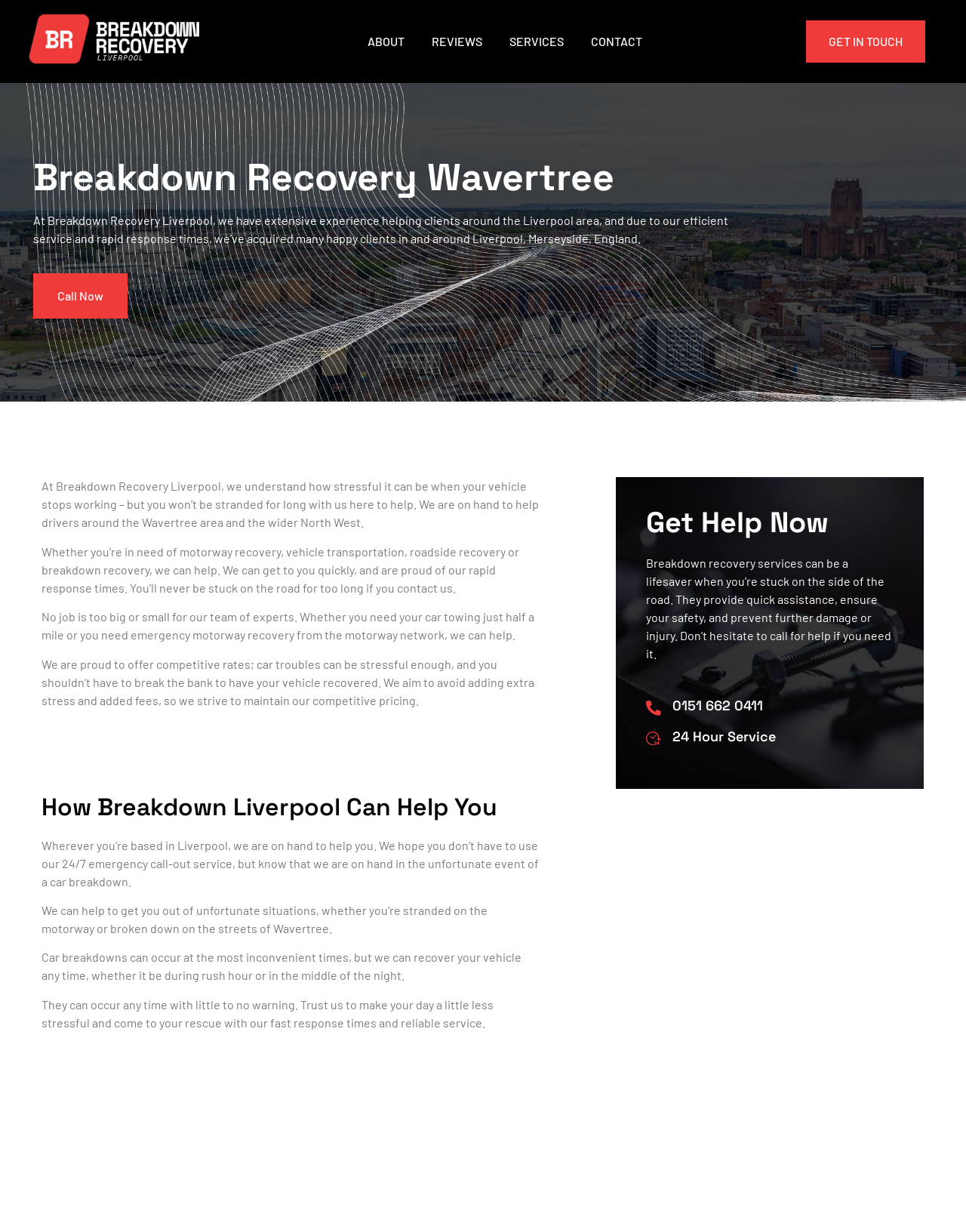From the given element description: "GET IN TOUCH", find the bounding box for the UI element. Provide the coordinates as four float numbers between 0 and 1, in the order [left, top, right, bottom].

[0.834, 0.017, 0.957, 0.051]